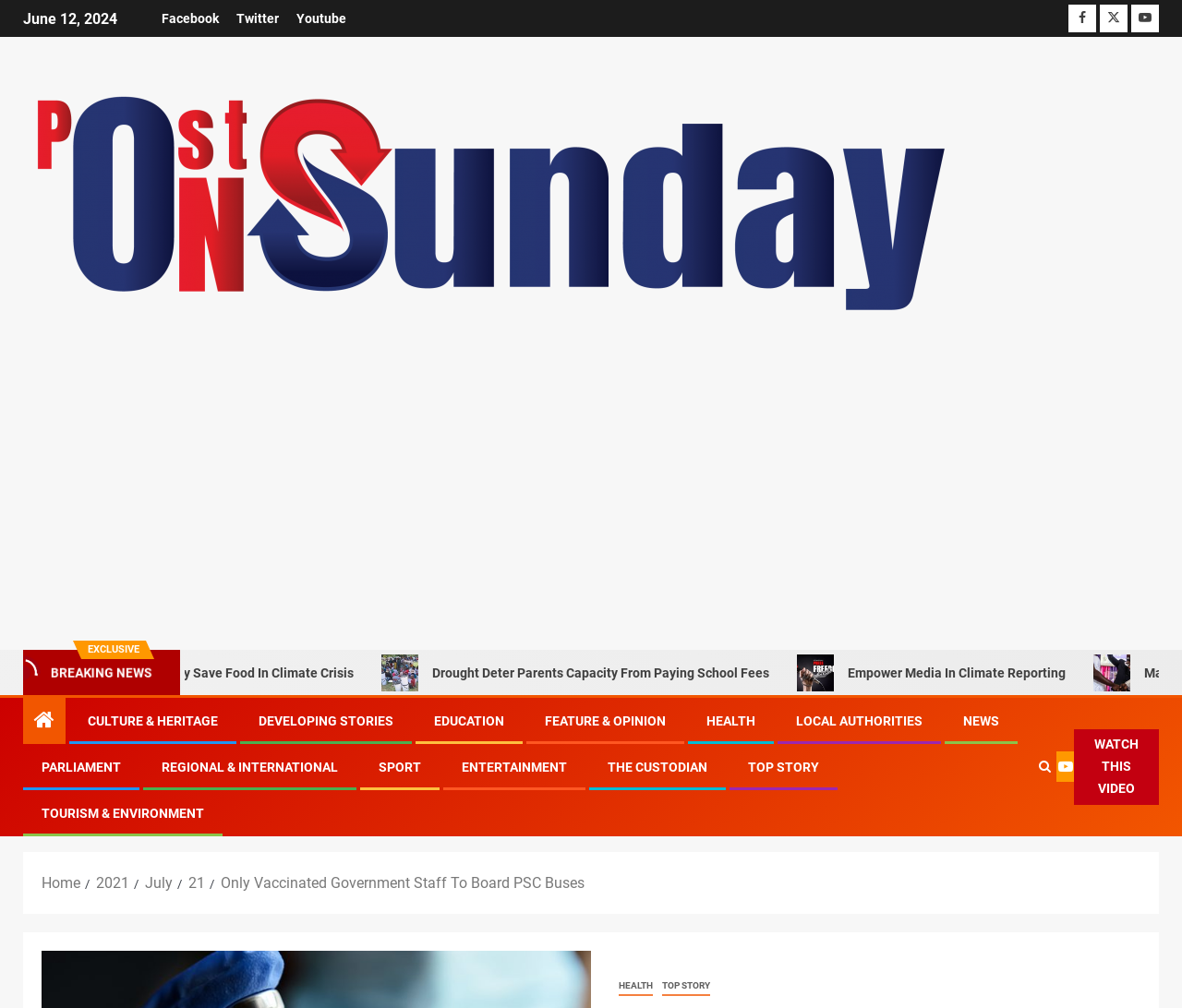Please extract the title of the webpage.

Only Vaccinated Government Staff To Board PSC Buses